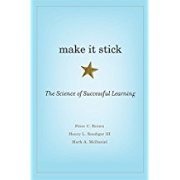Produce a meticulous caption for the image.

The image features the cover of the book titled "Make It Stick: The Science of Successful Learning," authored by Peter C. Brown, Henry L. Roediger III, and Mark A. McDaniel. Set against a soft blue background, the cover prominently displays the title in lowercase letters, accompanied by a golden star graphic, symbolizing achievement and excellence in learning. This book emphasizes effective learning techniques and strategies, challenging conventional study methods and offering insights grounded in cognitive science. It serves as a valuable resource for educators, students, and anyone interested in enhancing their learning experiences.